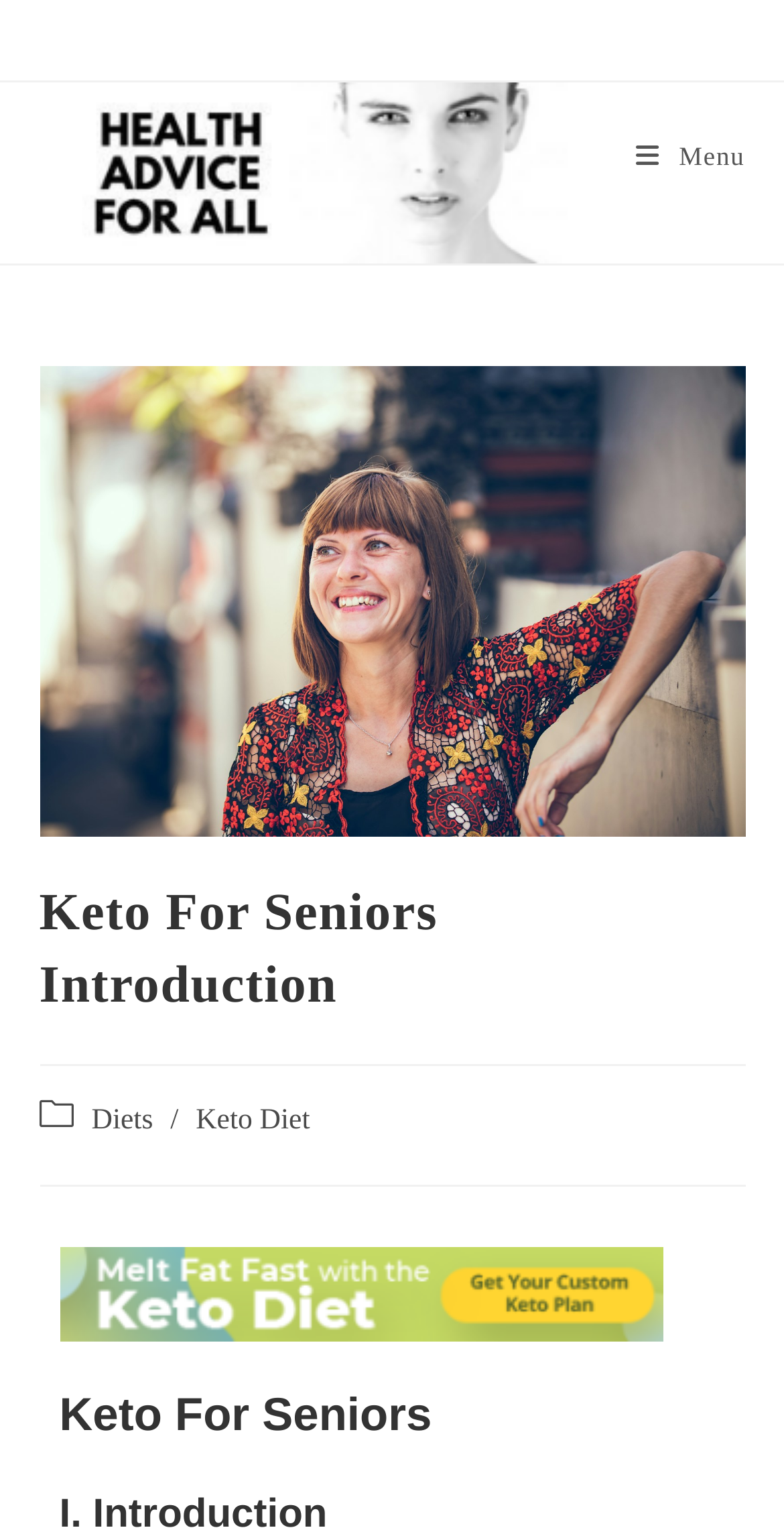Reply to the question with a single word or phrase:
How many main sections are there on this webpage?

2